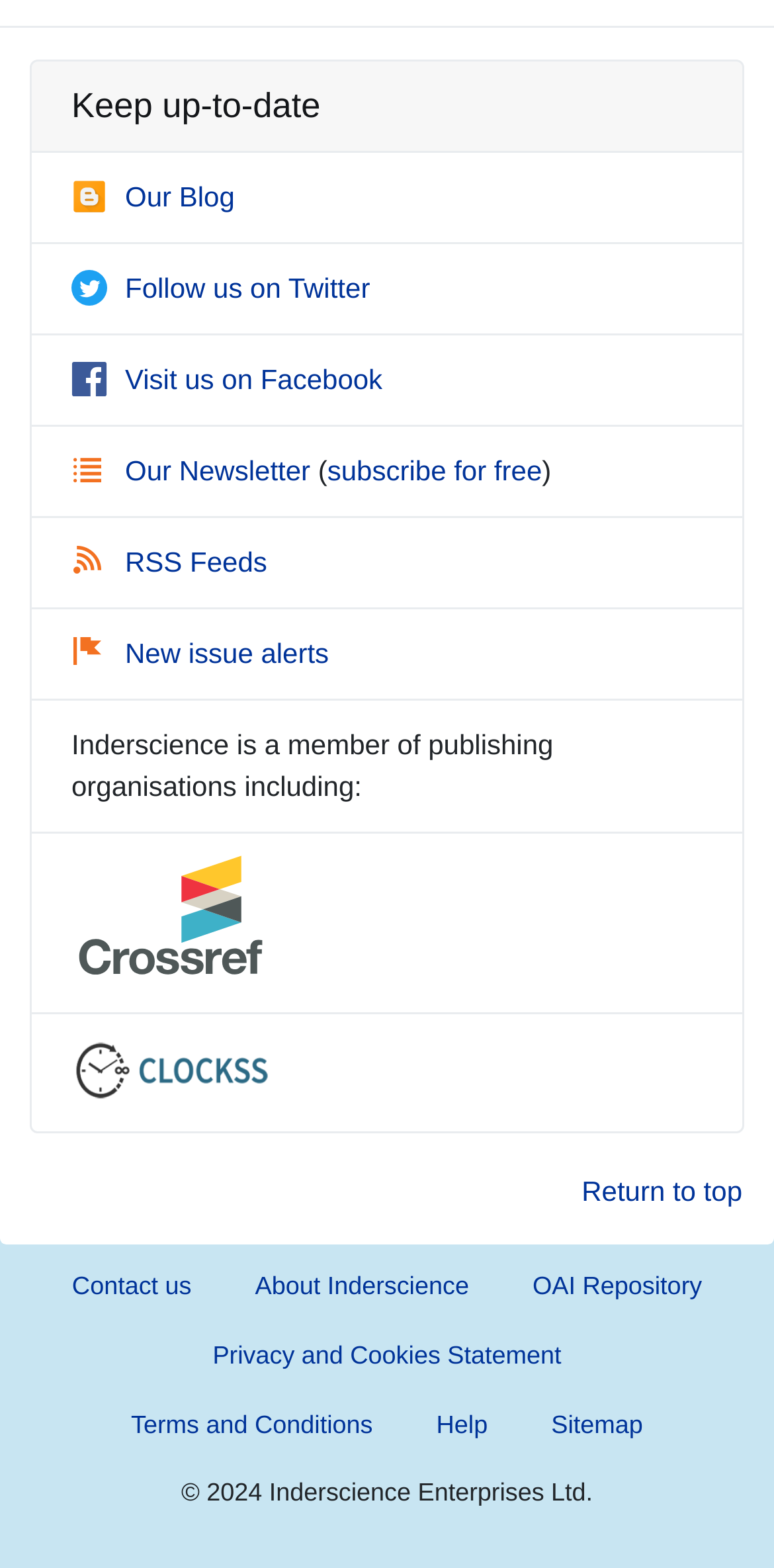What social media platforms can be followed?
Provide an in-depth and detailed answer to the question.

The webpage contains links to 'Twitter' and 'Facebook' with accompanying images, indicating that users can follow the organization on these social media platforms.